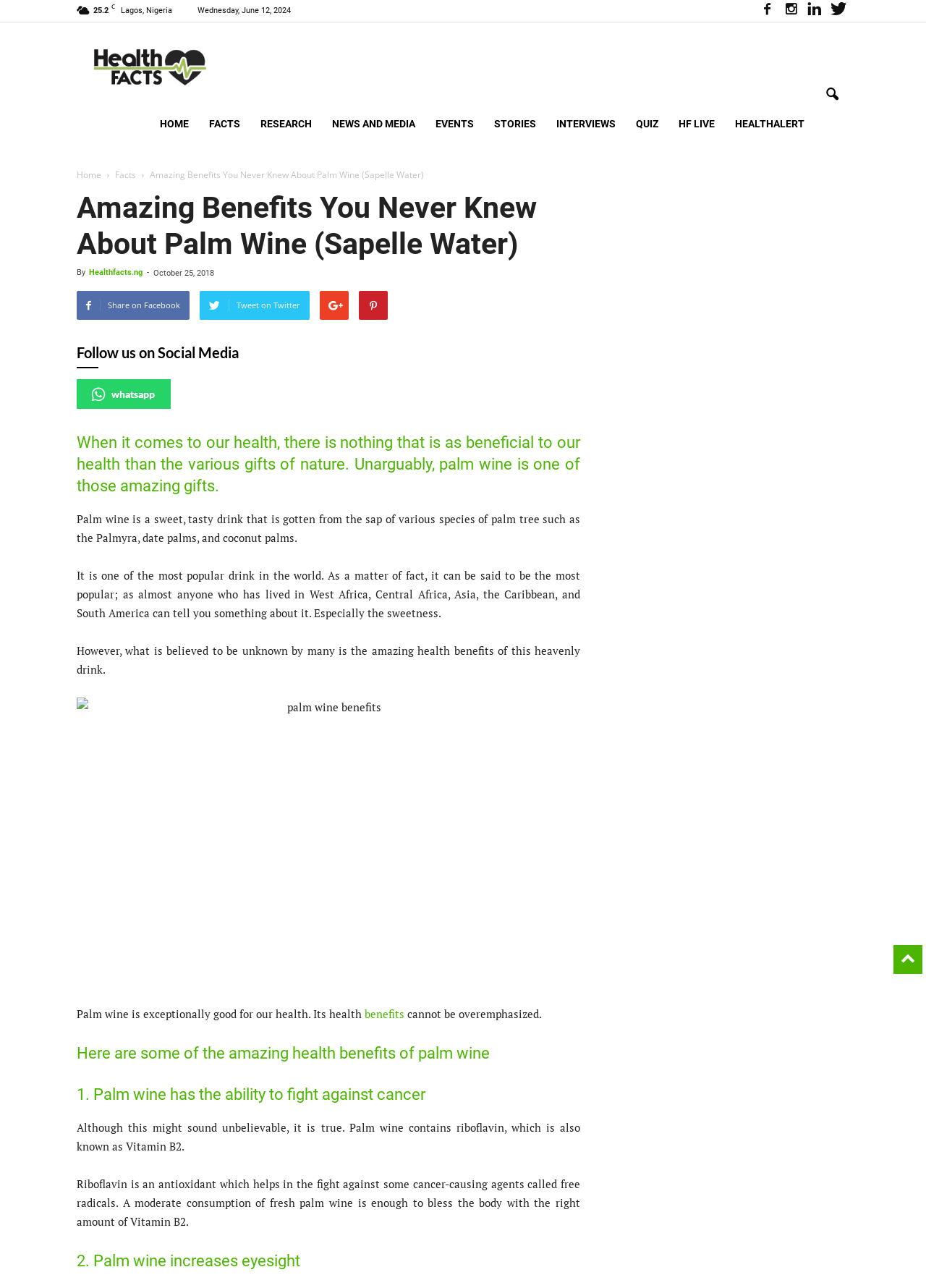Determine the primary headline of the webpage.

Amazing Benefits You Never Knew About Palm Wine (Sapelle Water)